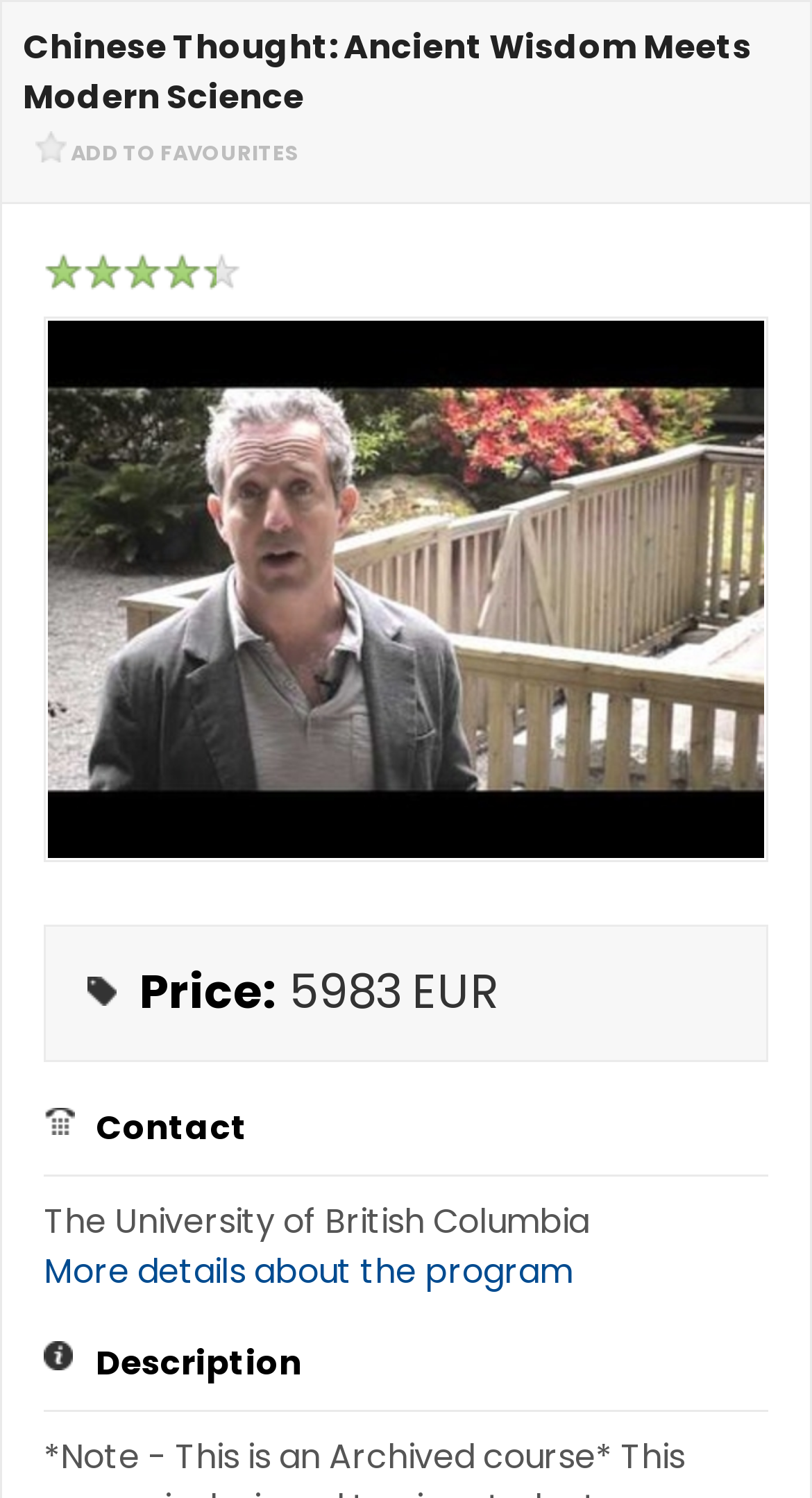Determine the bounding box coordinates of the region to click in order to accomplish the following instruction: "Add to favourites". Provide the coordinates as four float numbers between 0 and 1, specifically [left, top, right, bottom].

[0.028, 0.089, 0.382, 0.121]